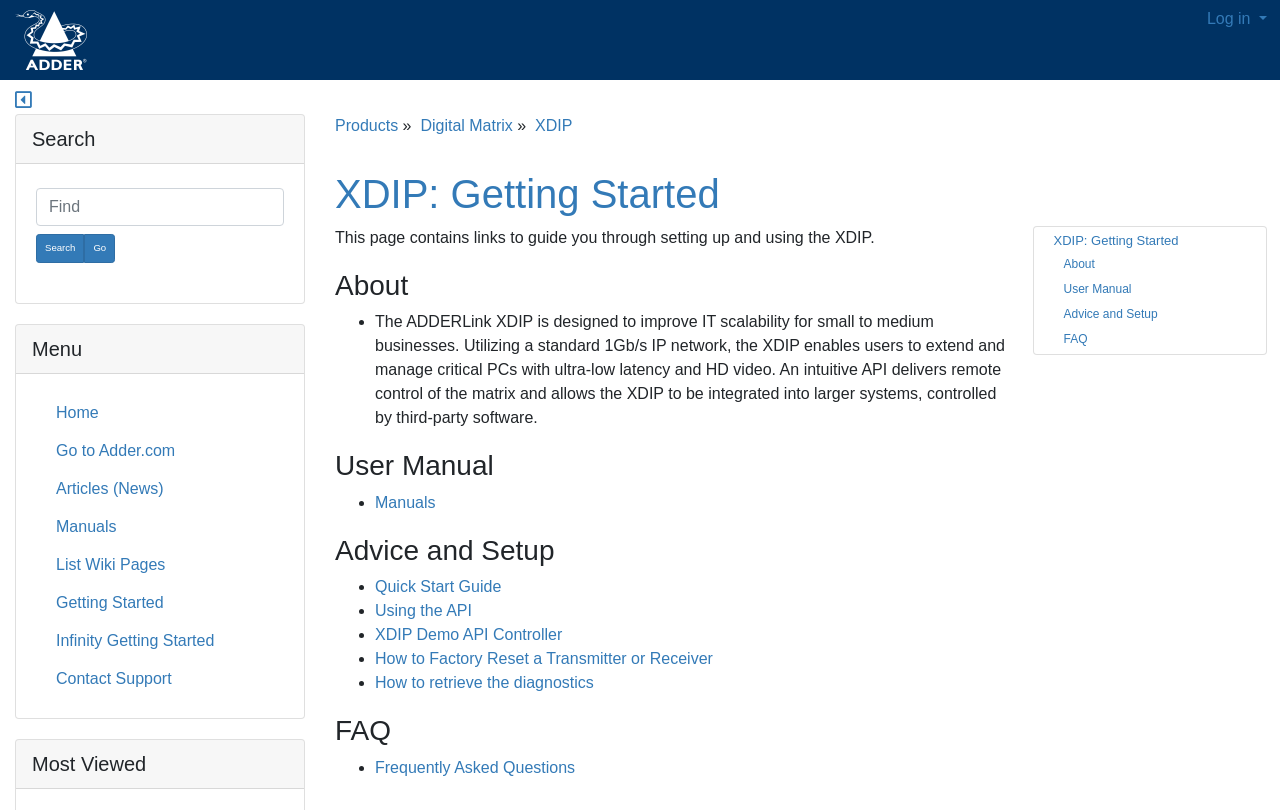Pinpoint the bounding box coordinates of the area that should be clicked to complete the following instruction: "Read the User Manual". The coordinates must be given as four float numbers between 0 and 1, i.e., [left, top, right, bottom].

[0.293, 0.61, 0.34, 0.631]